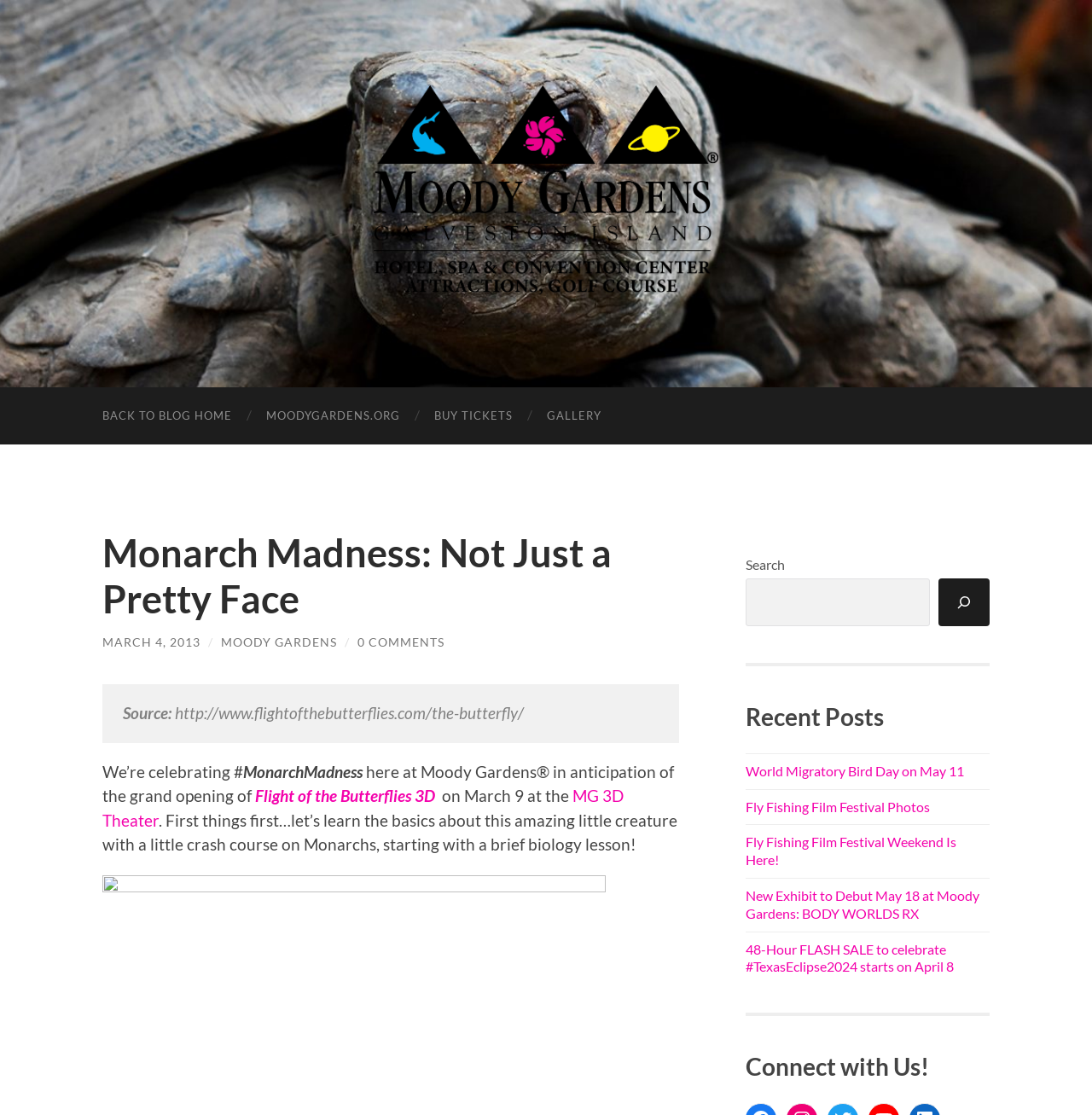Find and specify the bounding box coordinates that correspond to the clickable region for the instruction: "Search for something".

[0.683, 0.498, 0.906, 0.562]